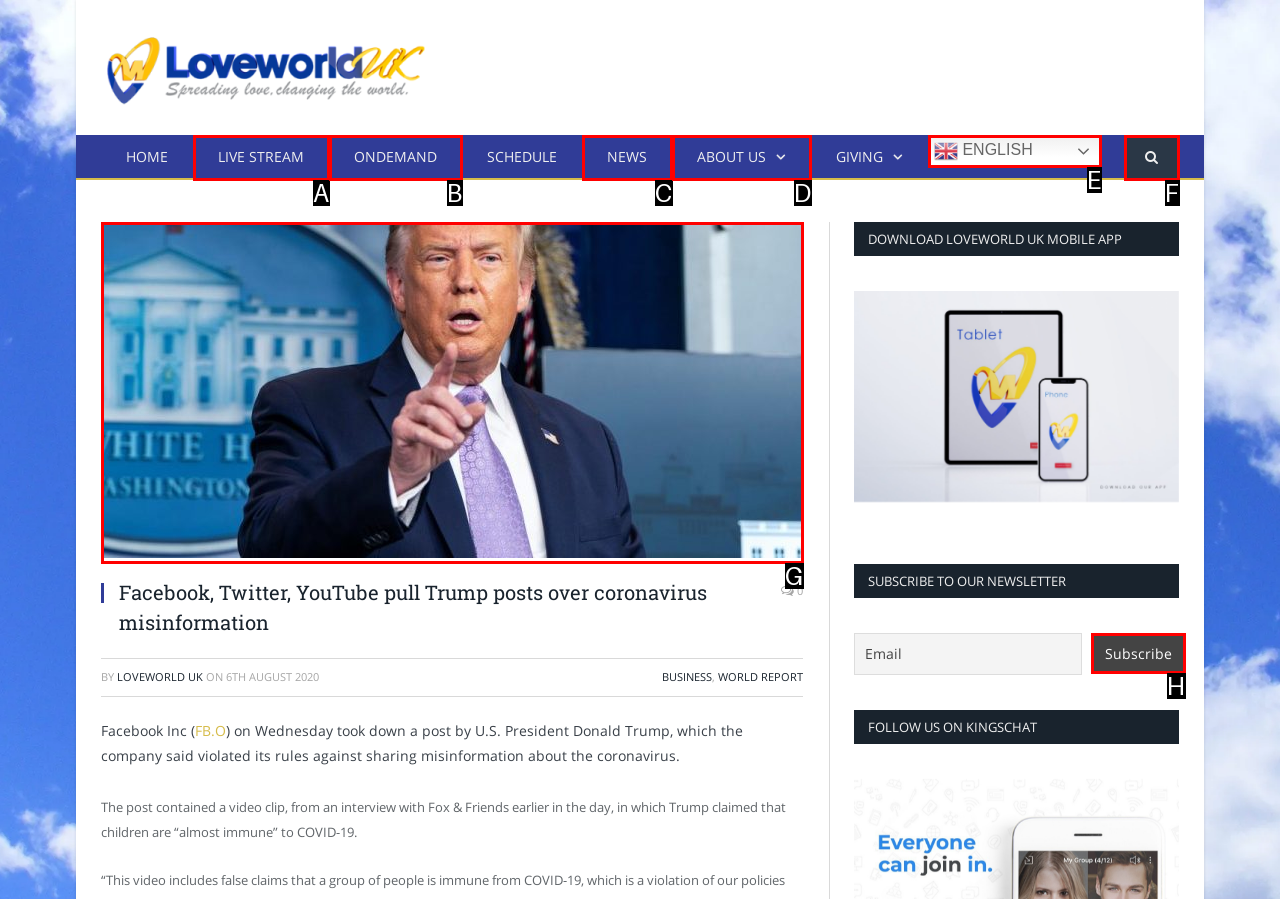For the instruction: Click on Subscribe, determine the appropriate UI element to click from the given options. Respond with the letter corresponding to the correct choice.

H